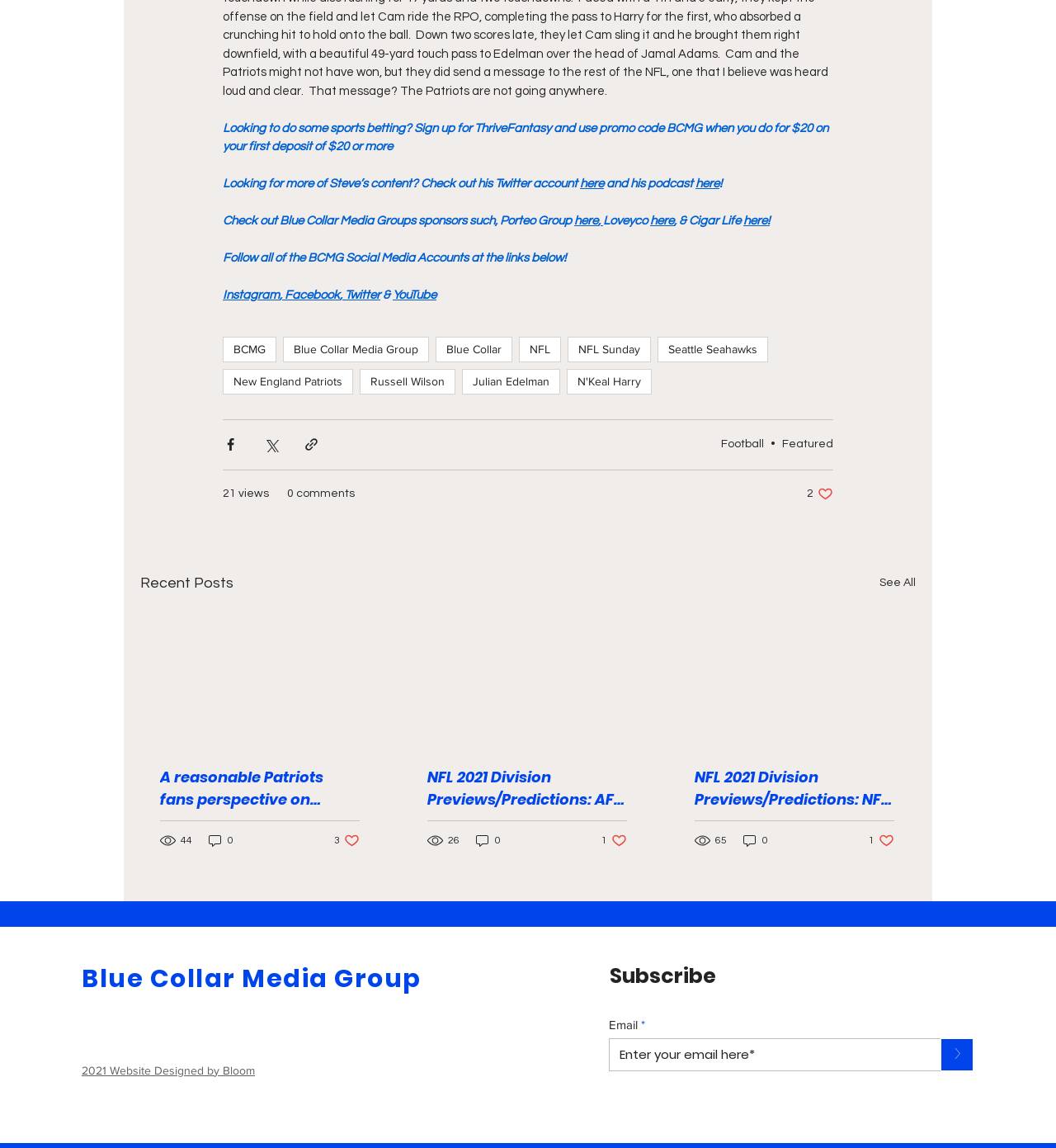Kindly determine the bounding box coordinates for the clickable area to achieve the given instruction: "Share via Facebook".

[0.211, 0.38, 0.226, 0.394]